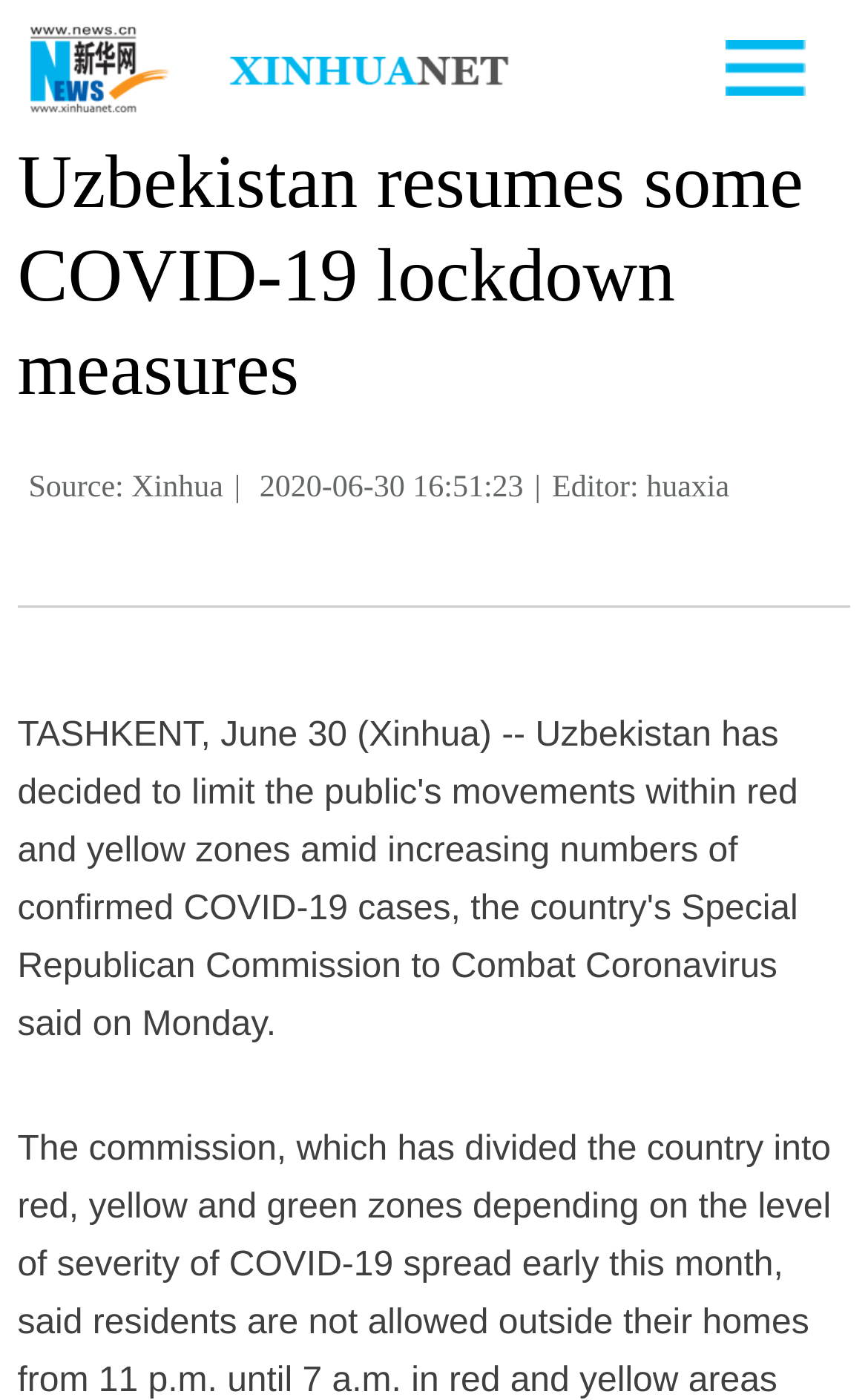Who is the editor of the news?
Please use the image to deliver a detailed and complete answer.

I found the editor's name by looking at the text 'Editor: huaxia' which is located below the publication date and time.